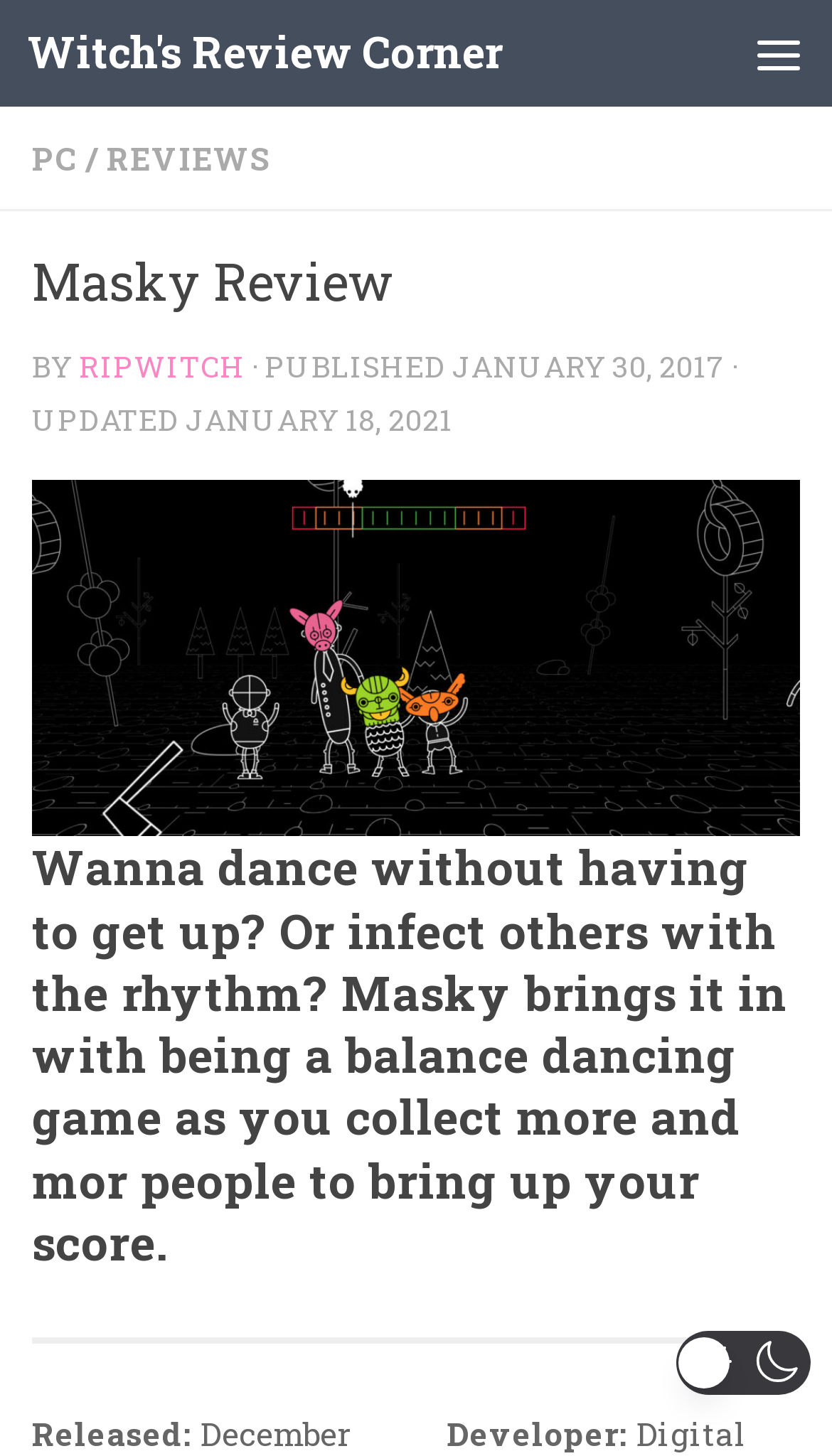Predict the bounding box of the UI element based on the description: "parent_node: Witch's Review Corner title="Menu"". The coordinates should be four float numbers between 0 and 1, formatted as [left, top, right, bottom].

[0.872, 0.0, 1.0, 0.073]